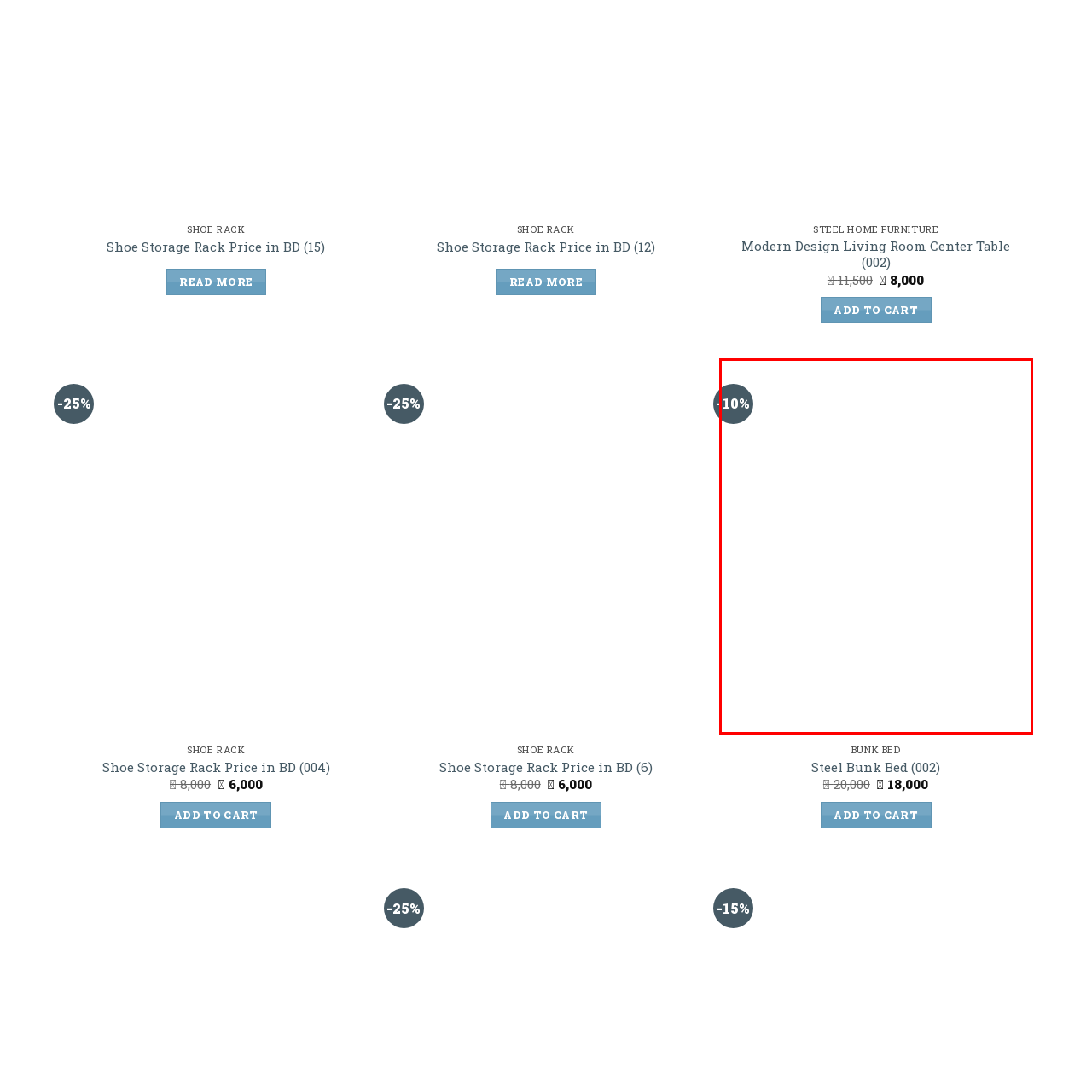What is the purpose of the promotional badge?
Observe the image within the red bounding box and generate a detailed answer, ensuring you utilize all relevant visual cues.

The badge is intended to draw attention to a current sale, emphasizing the discounted price and encouraging customers to make a purchase decision. Its purpose is to clearly communicate value and urgency to potential buyers.